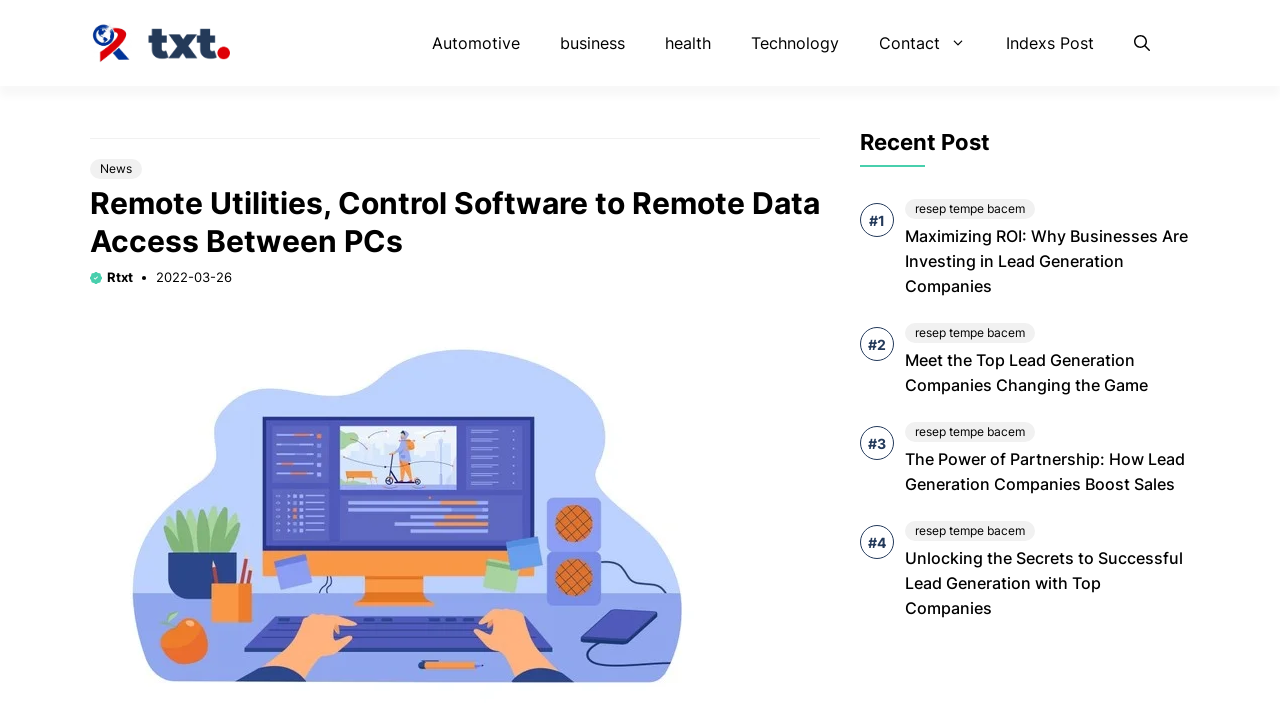Illustrate the webpage with a detailed description.

The webpage is about Remote Utilities, a control software for remote data access between PCs. At the top, there is a banner with a logo and a link to the website "Rujukan.co.uk". Below the banner, there is a primary navigation menu with links to various categories such as "Automotive", "Business", "Health", "Technology", and "Contact". 

To the right of the navigation menu, there is a search button labeled "Open search". Above the search button, there is a link to "News". 

The main content of the webpage is divided into two sections. On the left, there is a heading that repeats the title of the webpage, "Remote Utilities, Control Software to Remote Data Access Between PCs". Below the heading, there are three small images and a link to "Rtxt" with a timestamp "2022-03-26". 

On the right, there is a section titled "Recent Post" with five links to different articles. The articles have titles such as "resep tempe bacem", "Maximizing ROI: Why Businesses Are Investing in Lead Generation Companies", and "Unlocking the Secrets to Successful Lead Generation with Top Companies".